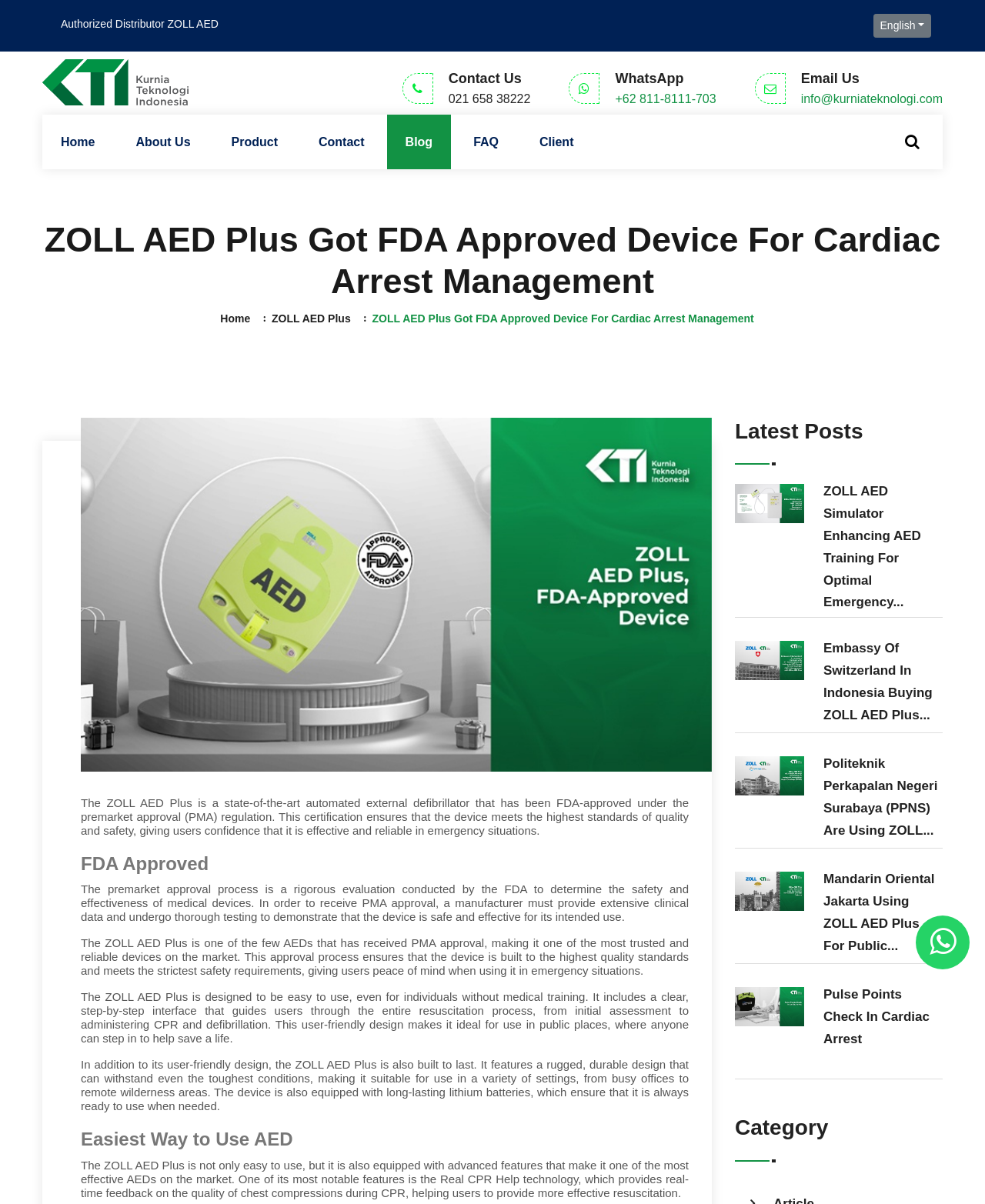How many articles are listed under 'Latest Posts'?
Provide a concise answer using a single word or phrase based on the image.

4